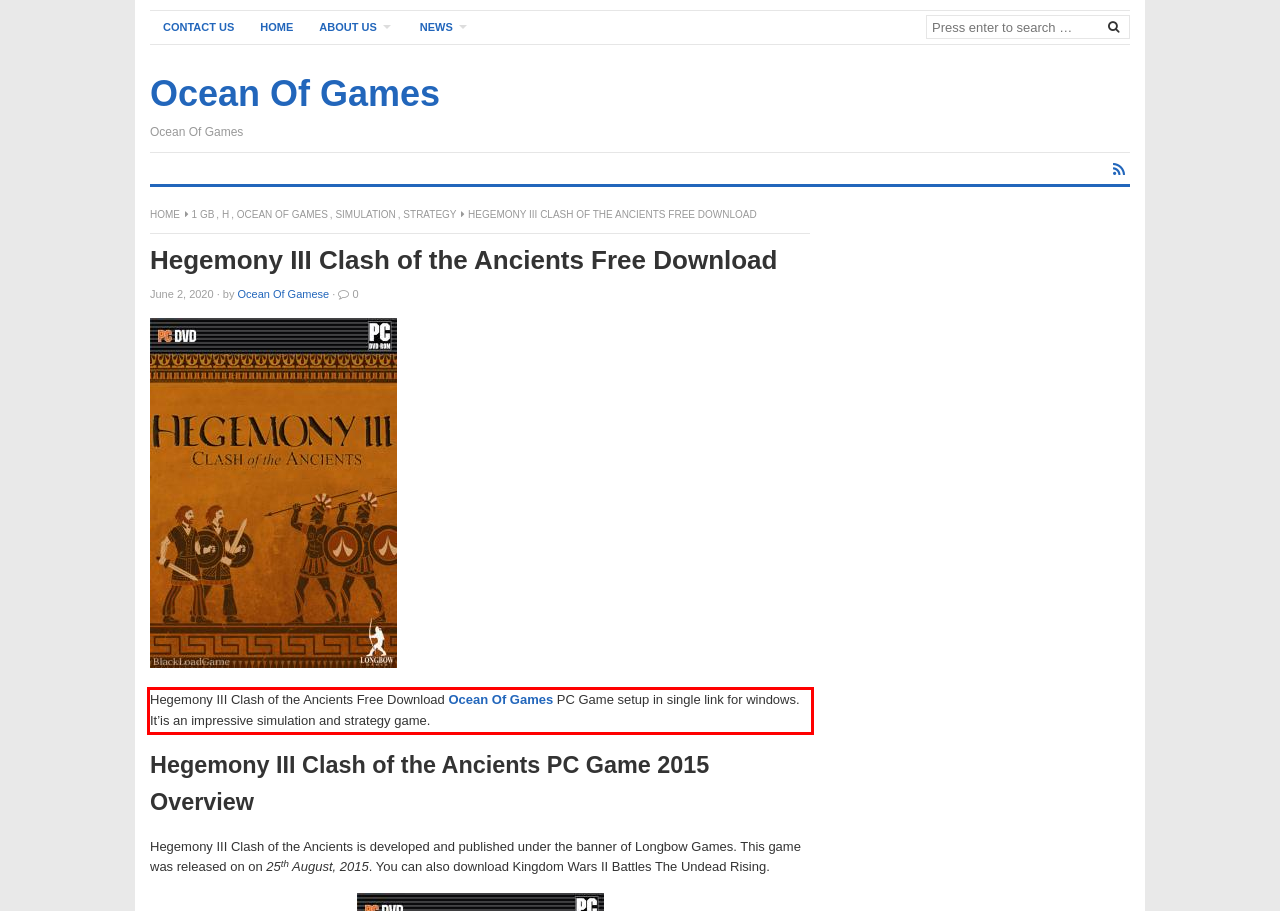Please extract the text content from the UI element enclosed by the red rectangle in the screenshot.

Hegemony III Clash of the Ancients Free Download Ocean Of Games PC Game setup in single link for windows. It’is an impressive simulation and strategy game.